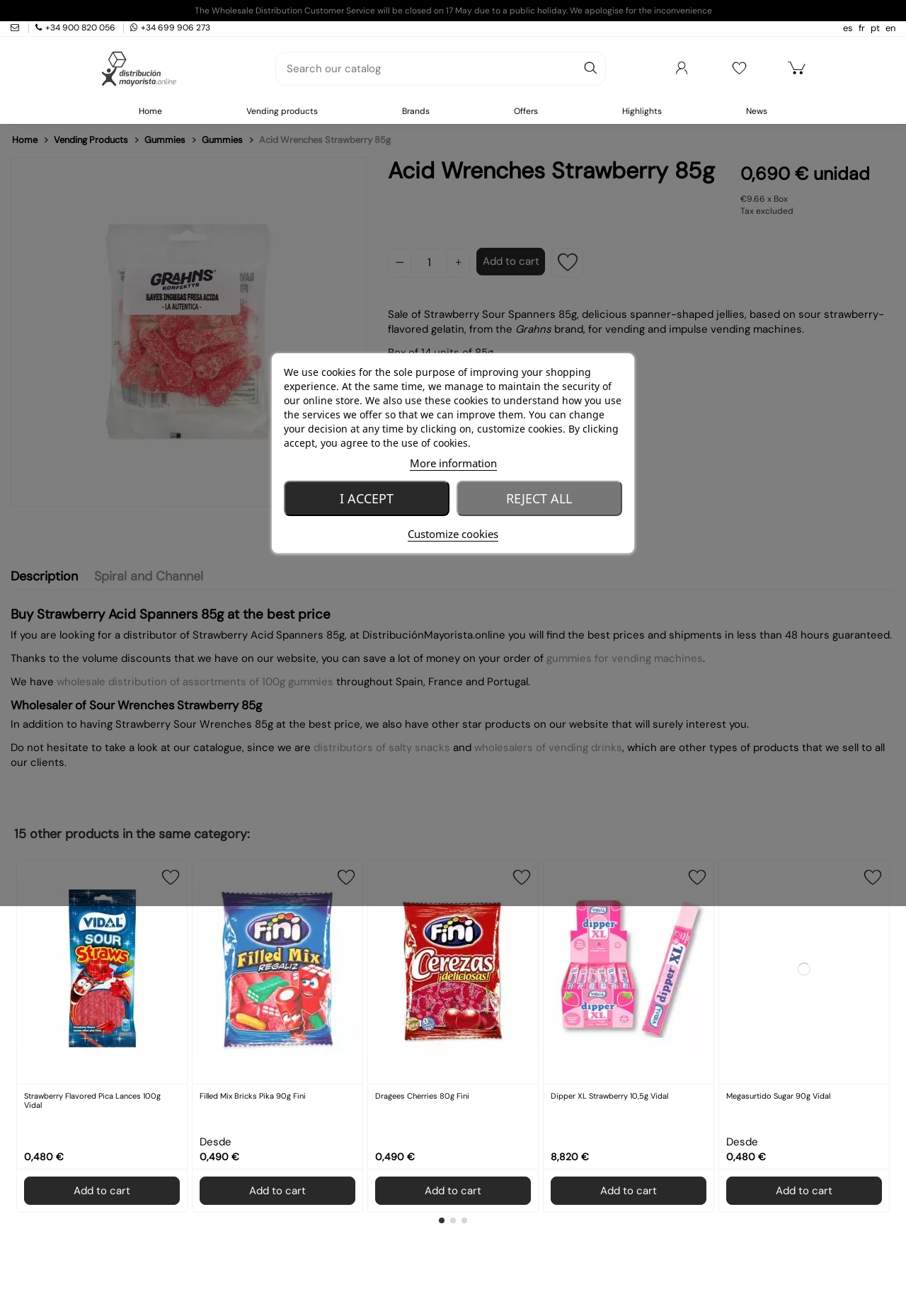Provide the bounding box coordinates of the HTML element described by the text: "wholesalers of vending drinks". The coordinates should be in the format [left, top, right, bottom] with values between 0 and 1.

[0.523, 0.563, 0.687, 0.574]